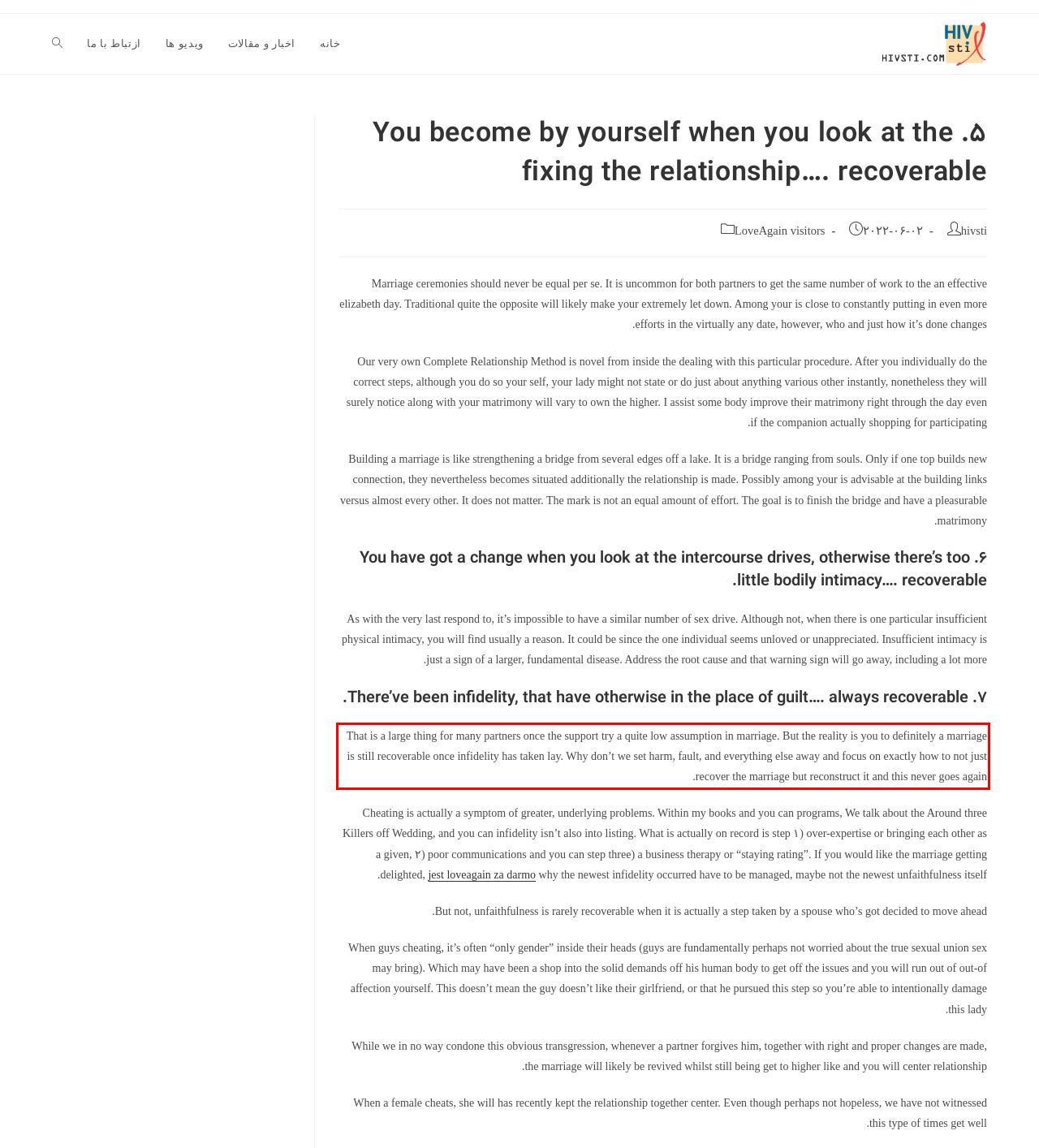Using OCR, extract the text content found within the red bounding box in the given webpage screenshot.

That is a large thing for many partners once the support try a quite low assumption in marriage. But the reality is you to definitely a marriage is still recoverable once infidelity has taken lay. Why don’t we set harm, fault, and everything else away and focus on exactly how to not just recover the marriage but reconstruct it and this never goes again.